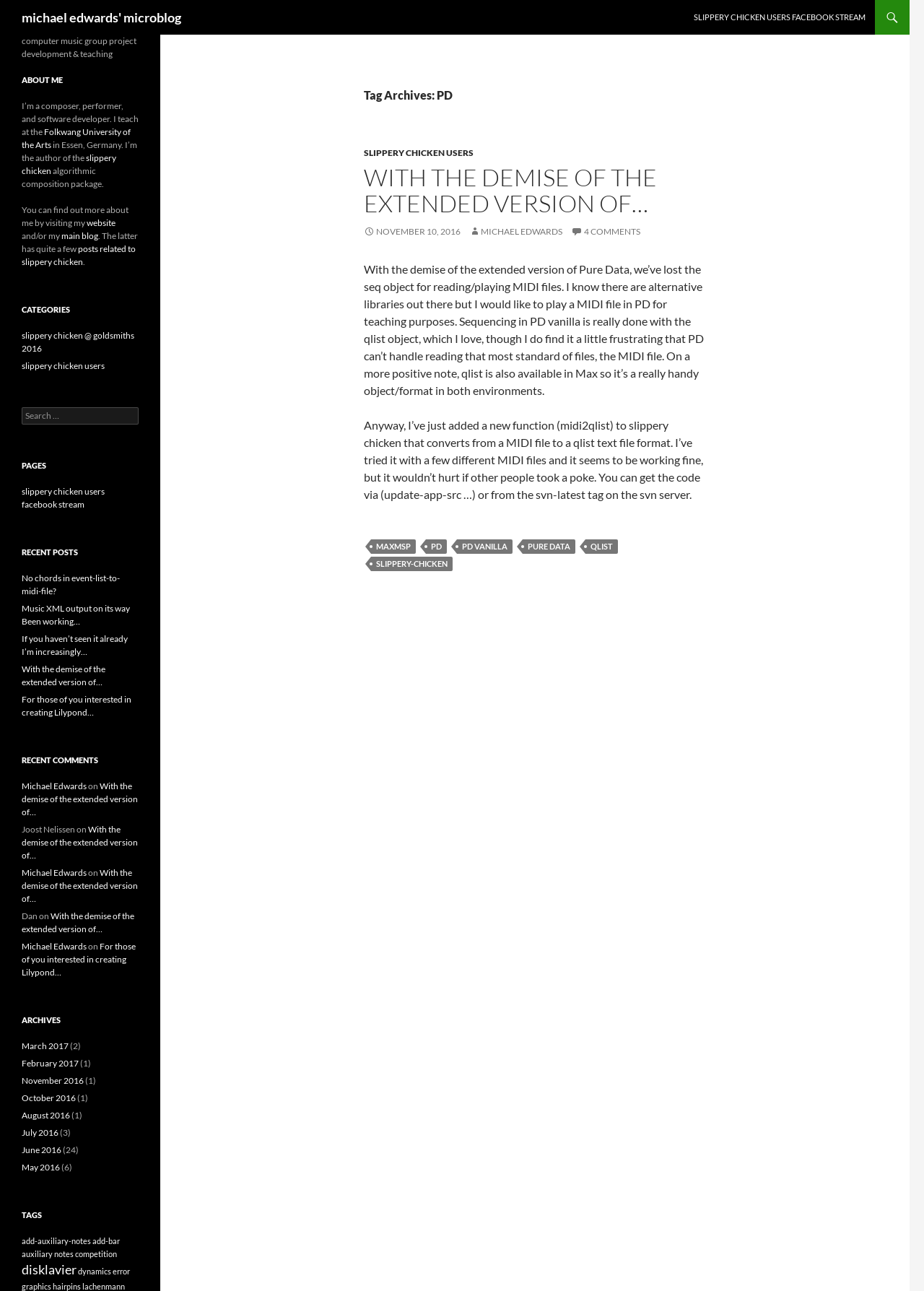Please determine the bounding box coordinates for the element that should be clicked to follow these instructions: "search for something".

[0.023, 0.315, 0.15, 0.329]